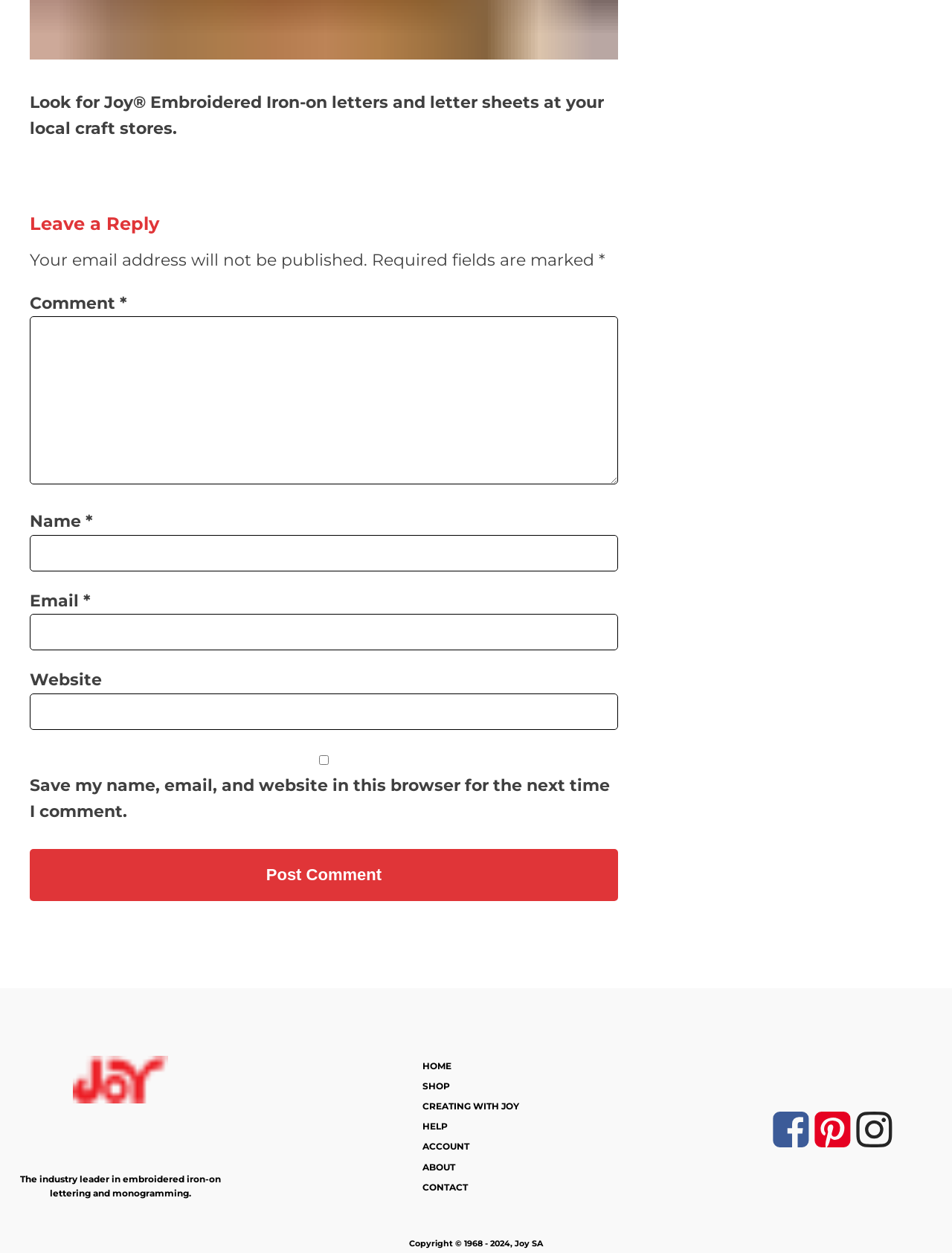Based on the element description, predict the bounding box coordinates (top-left x, top-left y, bottom-right x, bottom-right y) for the UI element in the screenshot: parent_node: Comment * name="comment"

[0.031, 0.252, 0.649, 0.387]